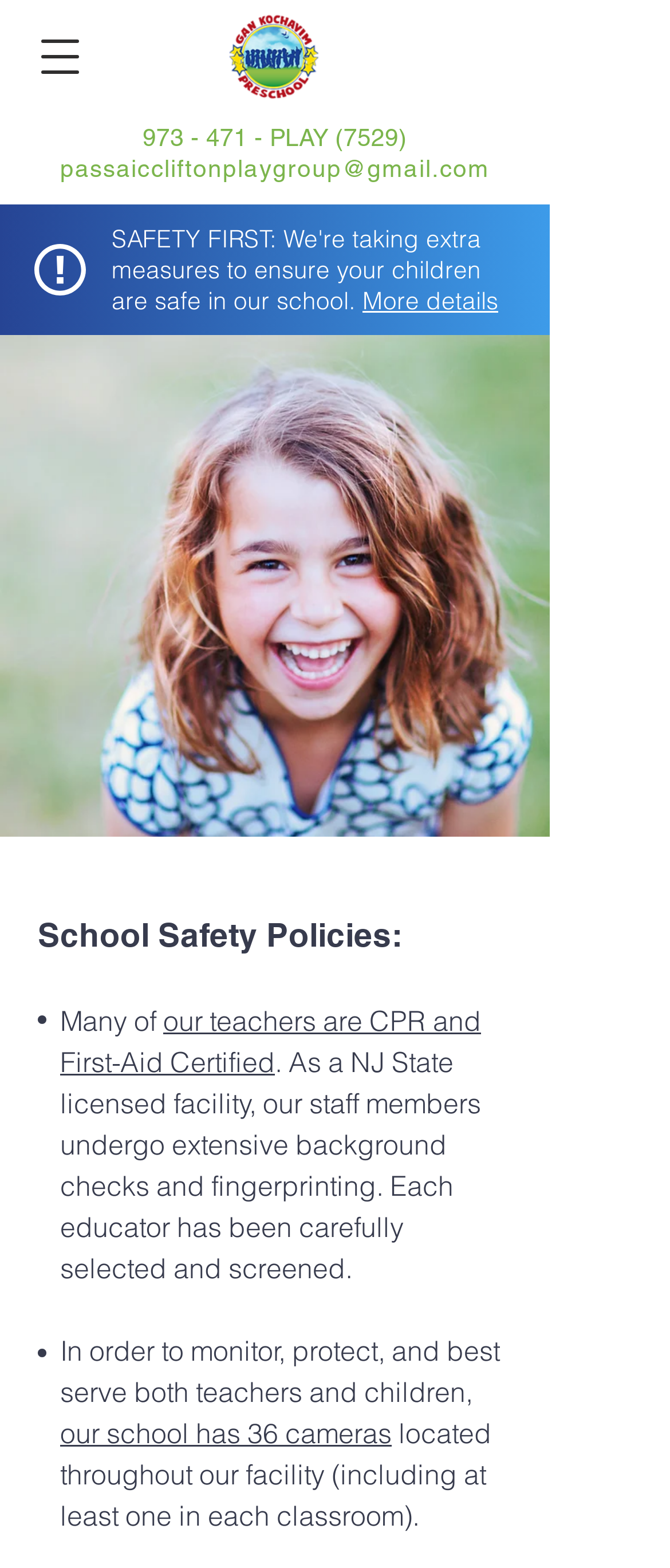What is the email address of Gan Kochavim?
Based on the image, give a concise answer in the form of a single word or short phrase.

passaiccliftonplaygroup@gmail.com